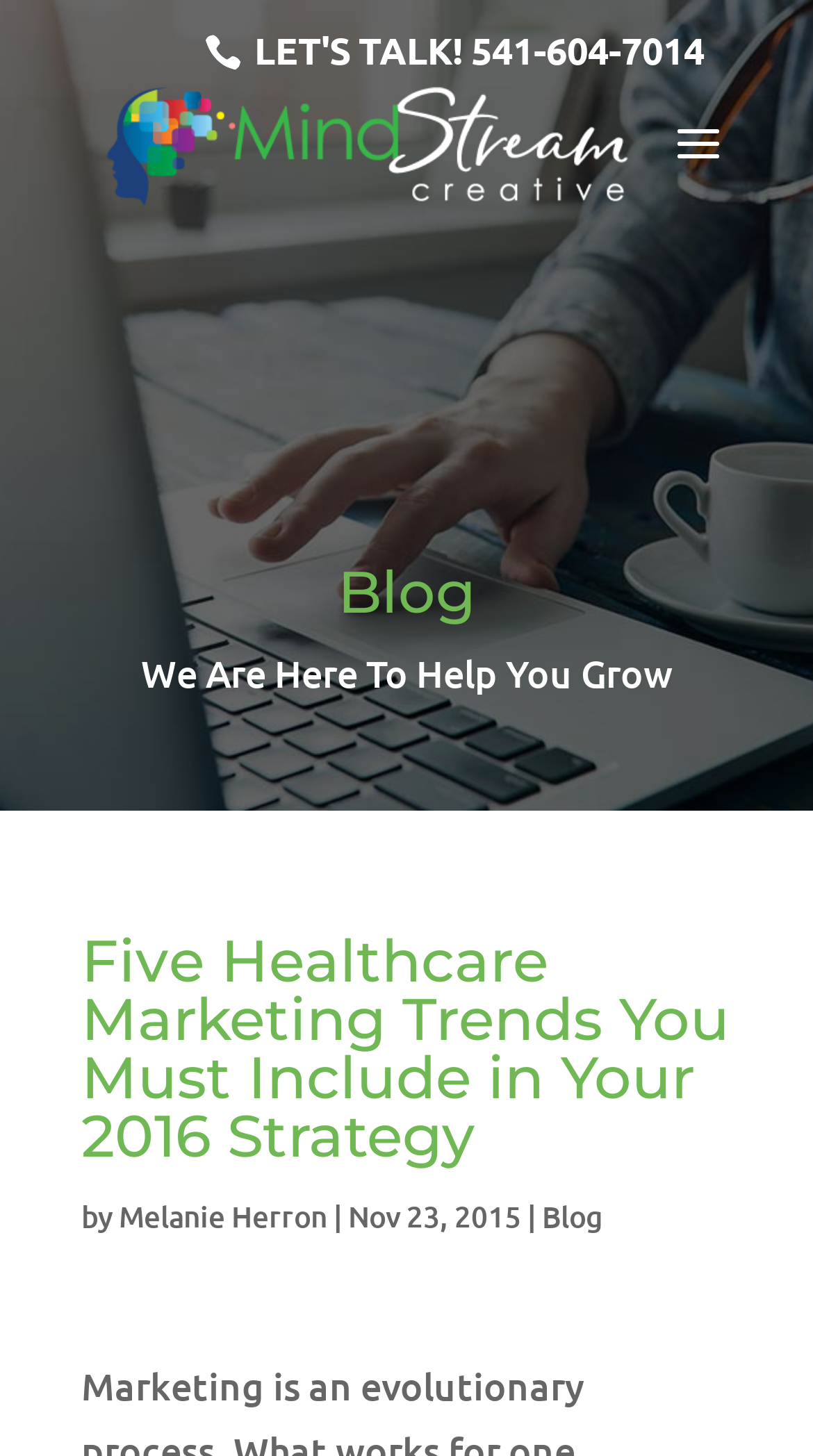What is the date of the article 'Five Healthcare Marketing Trends You Must Include in Your 2016 Strategy'?
Based on the visual content, answer with a single word or a brief phrase.

Nov 23, 2015